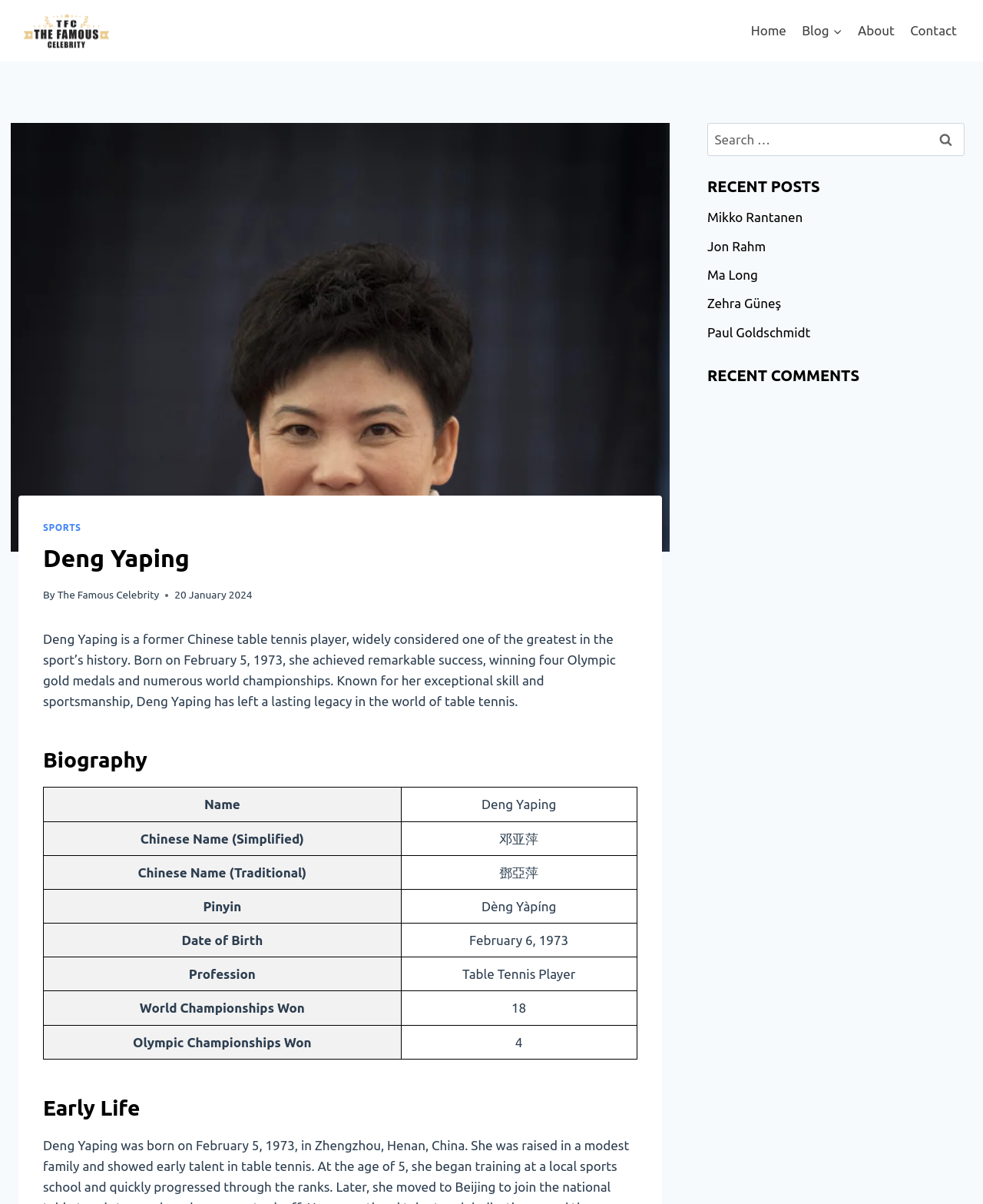Extract the bounding box coordinates for the UI element described as: "alt="The Famous Celebrity"".

[0.019, 0.006, 0.116, 0.045]